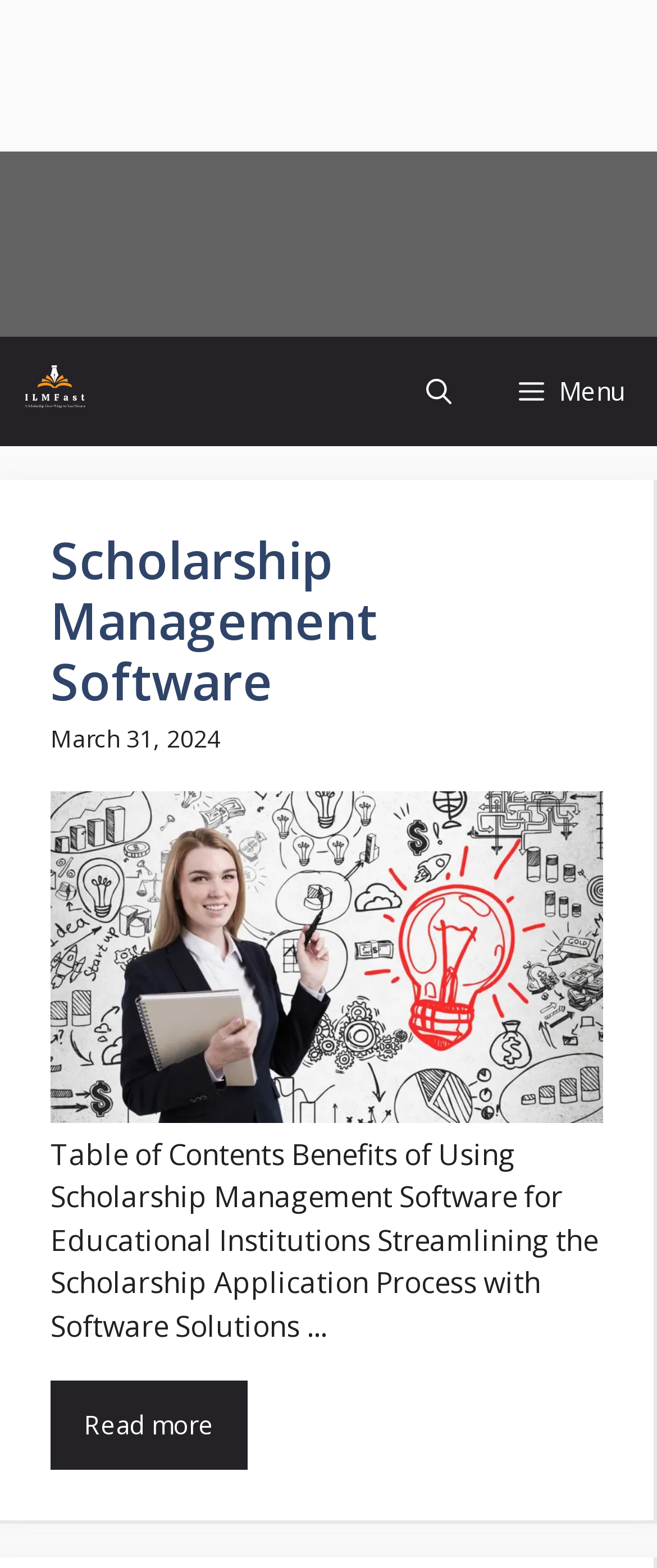Please predict the bounding box coordinates (top-left x, top-left y, bottom-right x, bottom-right y) for the UI element in the screenshot that fits the description: aria-label="Open search"

[0.597, 0.215, 0.738, 0.285]